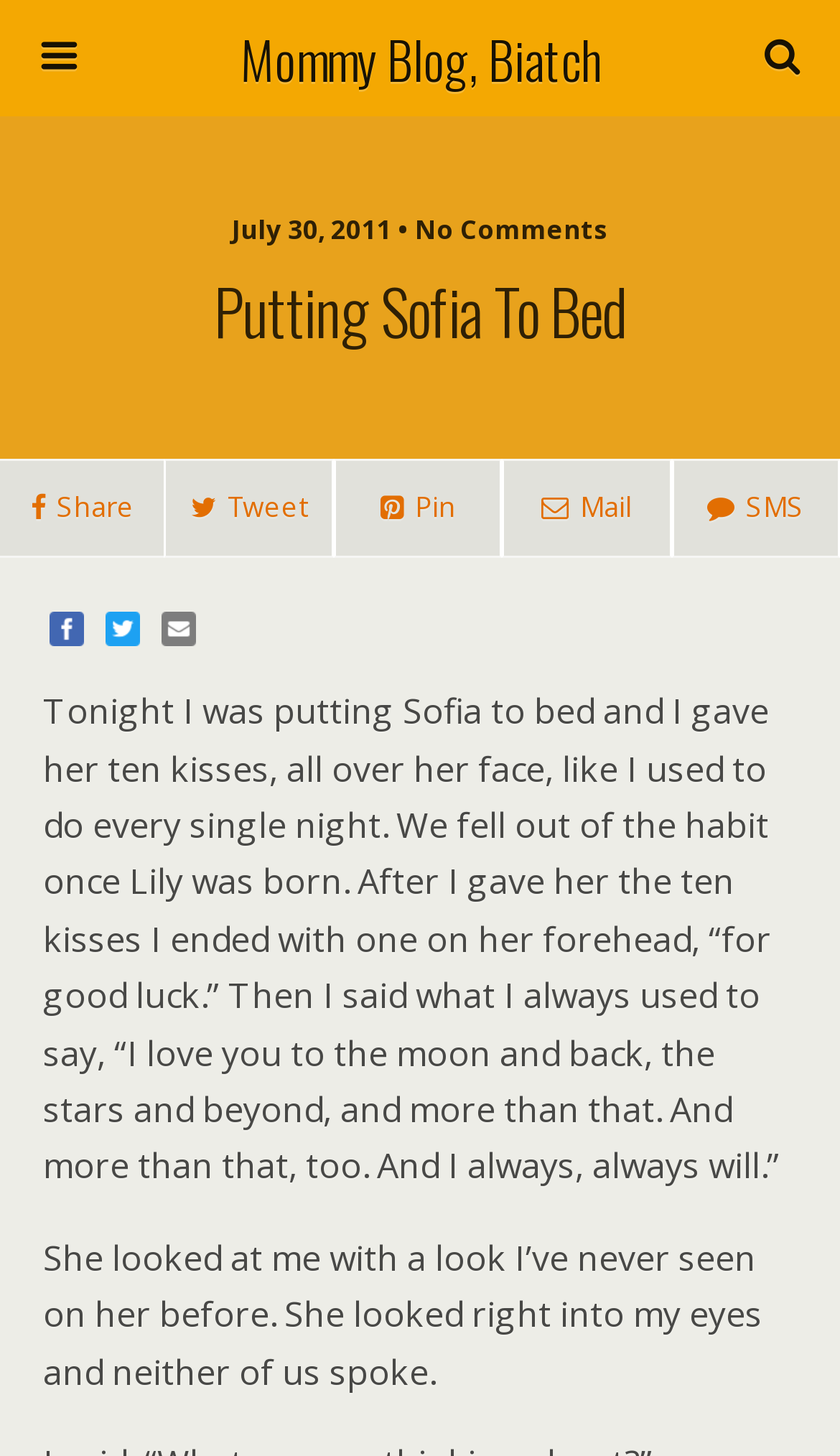Answer the question in a single word or phrase:
What is the author doing to Sofia?

Putting her to bed